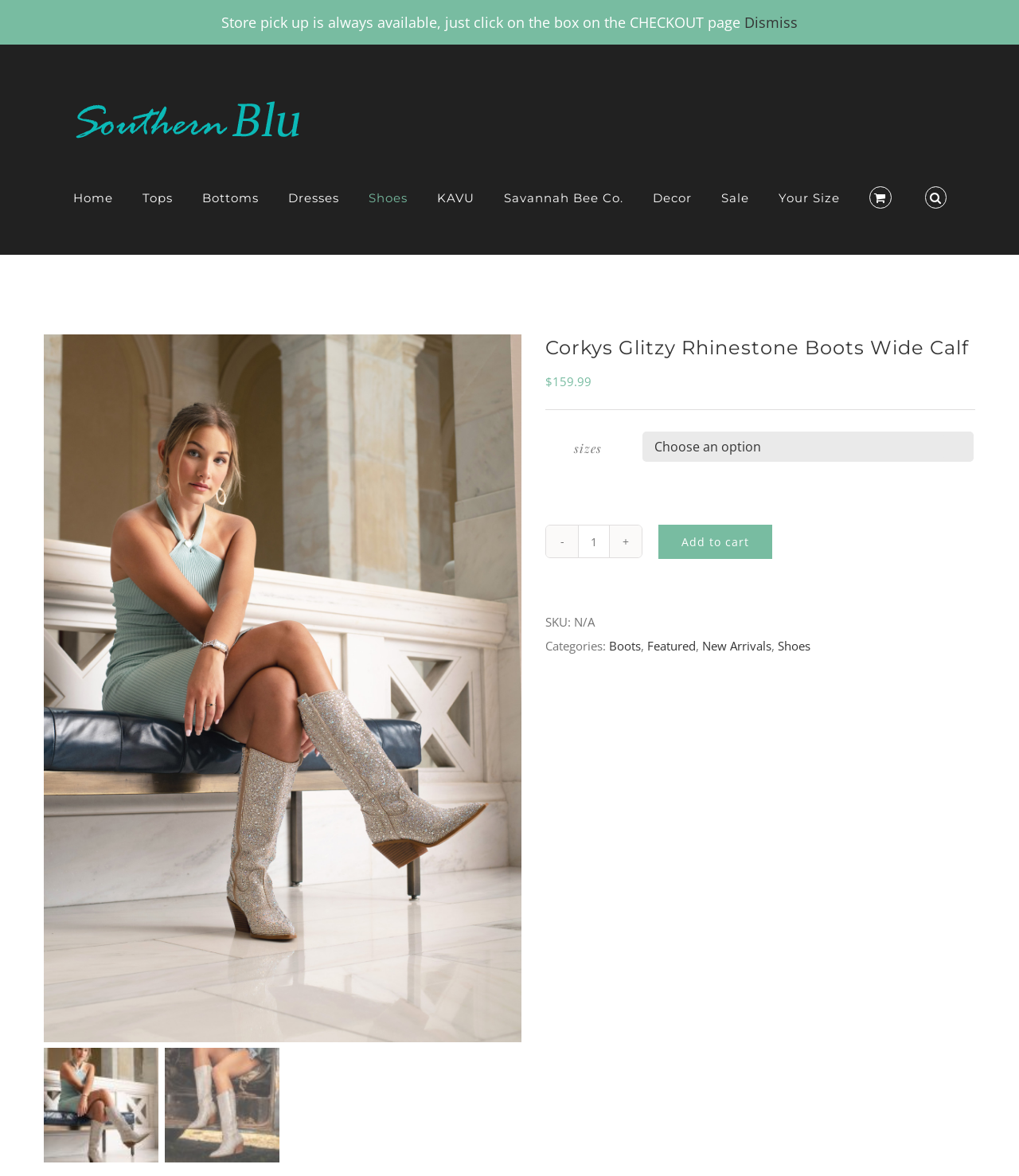Identify the bounding box coordinates of the specific part of the webpage to click to complete this instruction: "View product details of 'Corkys Glitzy Rhinestone Boots Wide Calf'".

[0.535, 0.284, 0.957, 0.307]